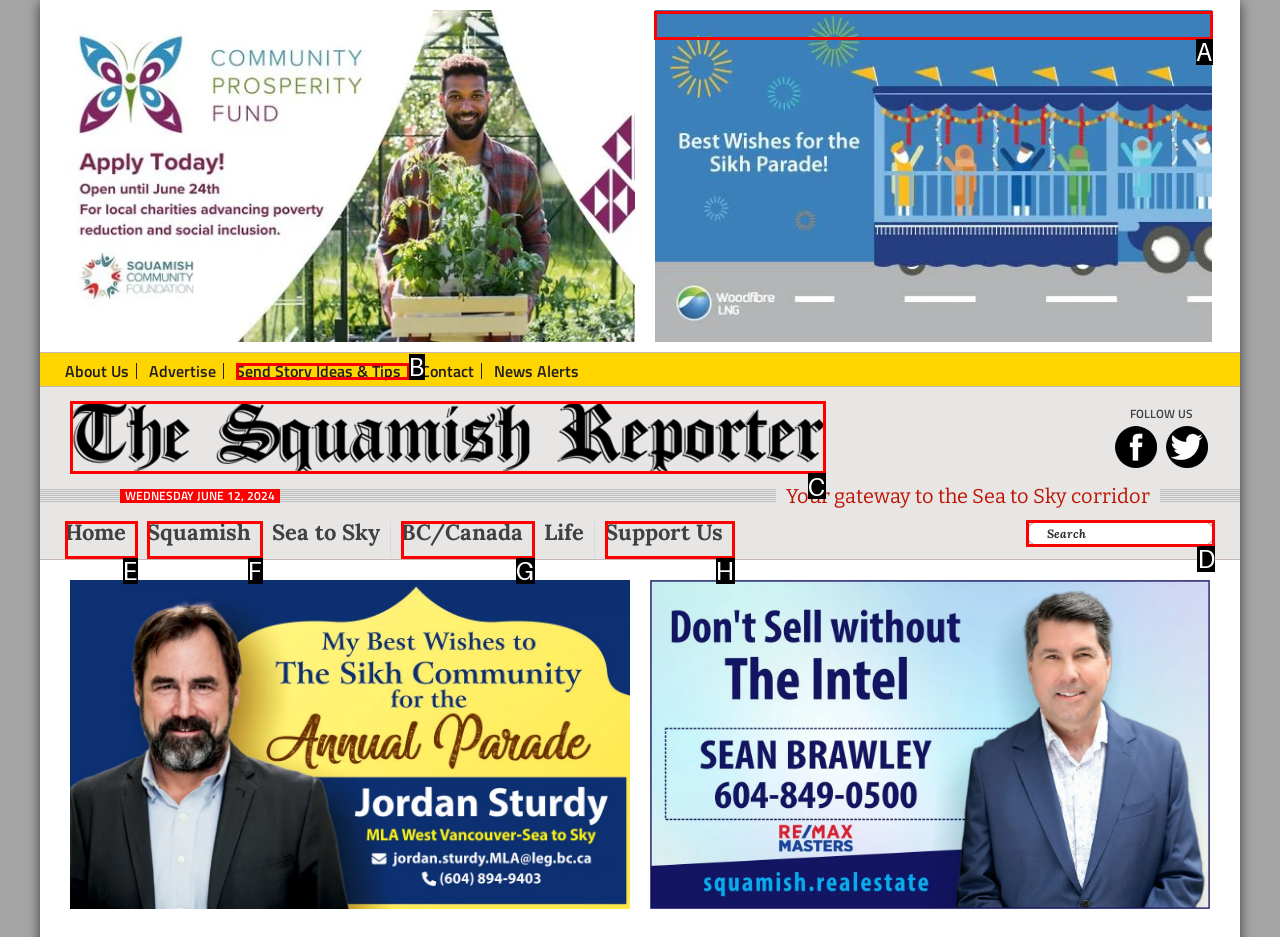Select the appropriate HTML element that needs to be clicked to execute the following task: Search for something. Respond with the letter of the option.

D